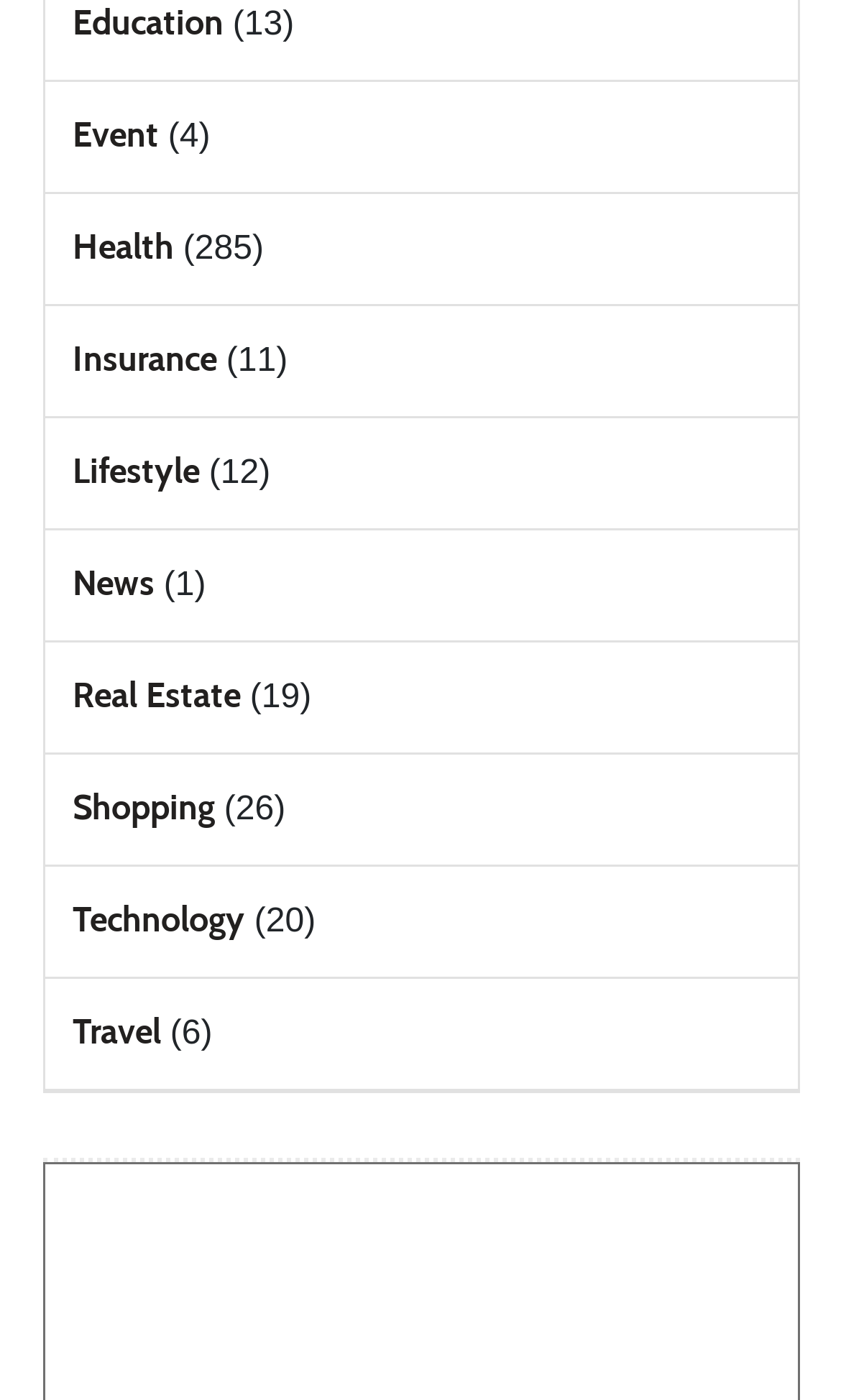What is the category with the shortest name?
Could you answer the question in a detailed manner, providing as much information as possible?

I examined the text of each link element and found that 'News' is the shortest category name. Therefore, the category with the shortest name is 'News'.